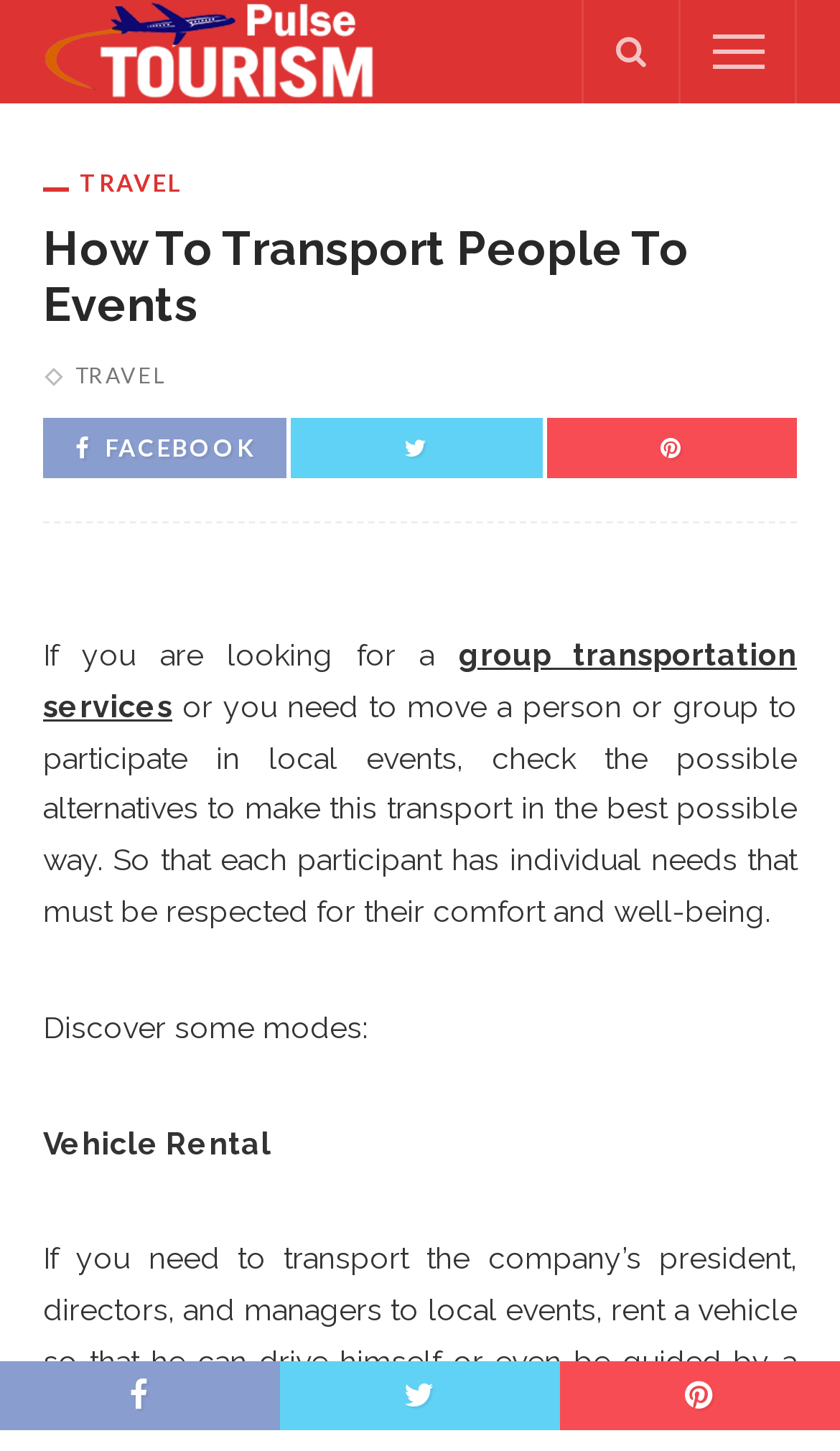Can you find the bounding box coordinates of the area I should click to execute the following instruction: "Check out group transportation services"?

[0.051, 0.439, 0.949, 0.498]